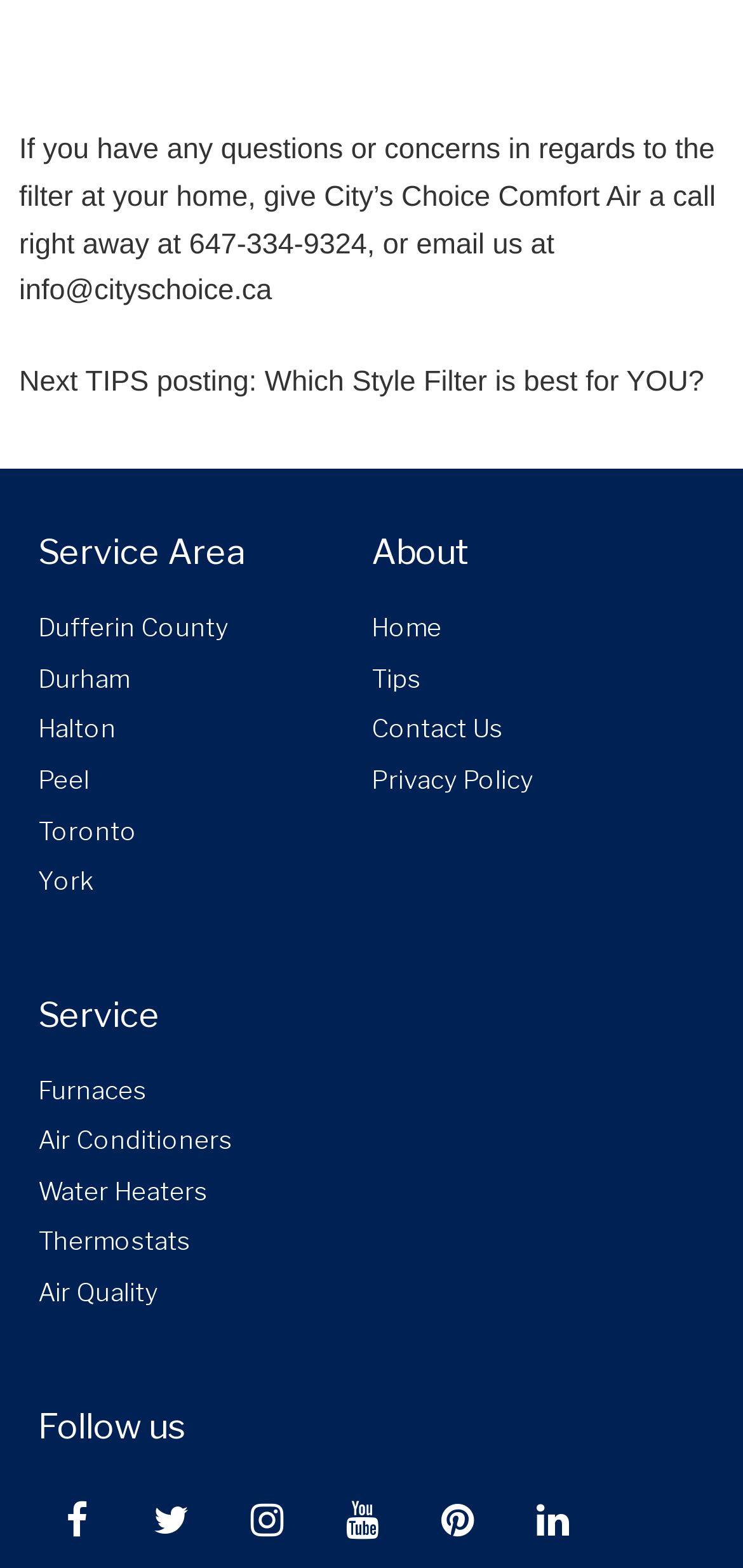What is the phone number to contact City’s Choice Comfort Air?
Please respond to the question with a detailed and thorough explanation.

The phone number can be found in the static text element at the top of the page, which says 'If you have any questions or concerns in regards to the filter at your home, give City’s Choice Comfort Air a call right away at 647-334-9324, or email us at info@cityschoice.ca'.